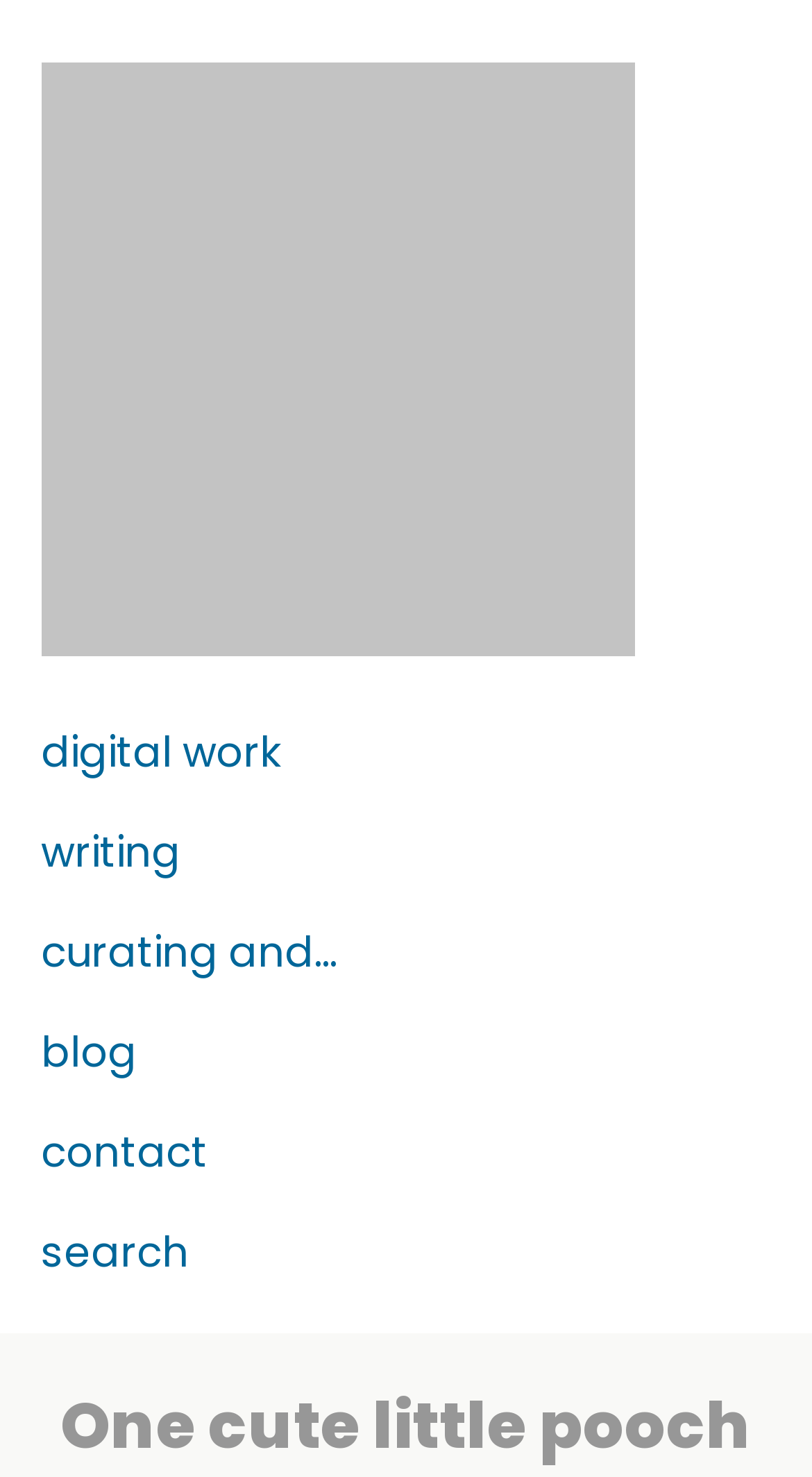Can you pinpoint the bounding box coordinates for the clickable element required for this instruction: "search for something"? The coordinates should be four float numbers between 0 and 1, i.e., [left, top, right, bottom].

[0.05, 0.0, 0.95, 0.056]